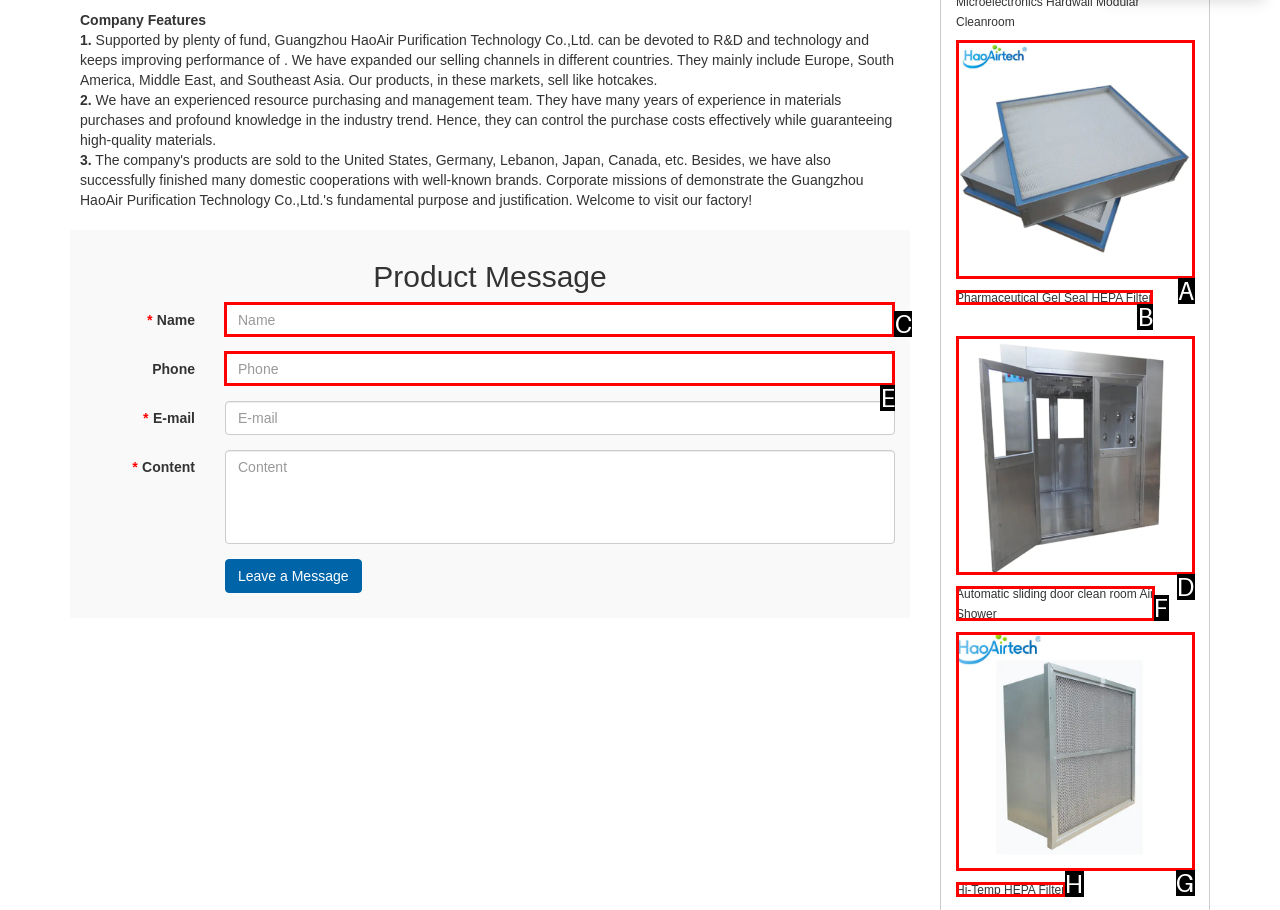From the given options, choose the one to complete the task: View 'Automatic sliding door clean room Air Shower' product
Indicate the letter of the correct option.

D